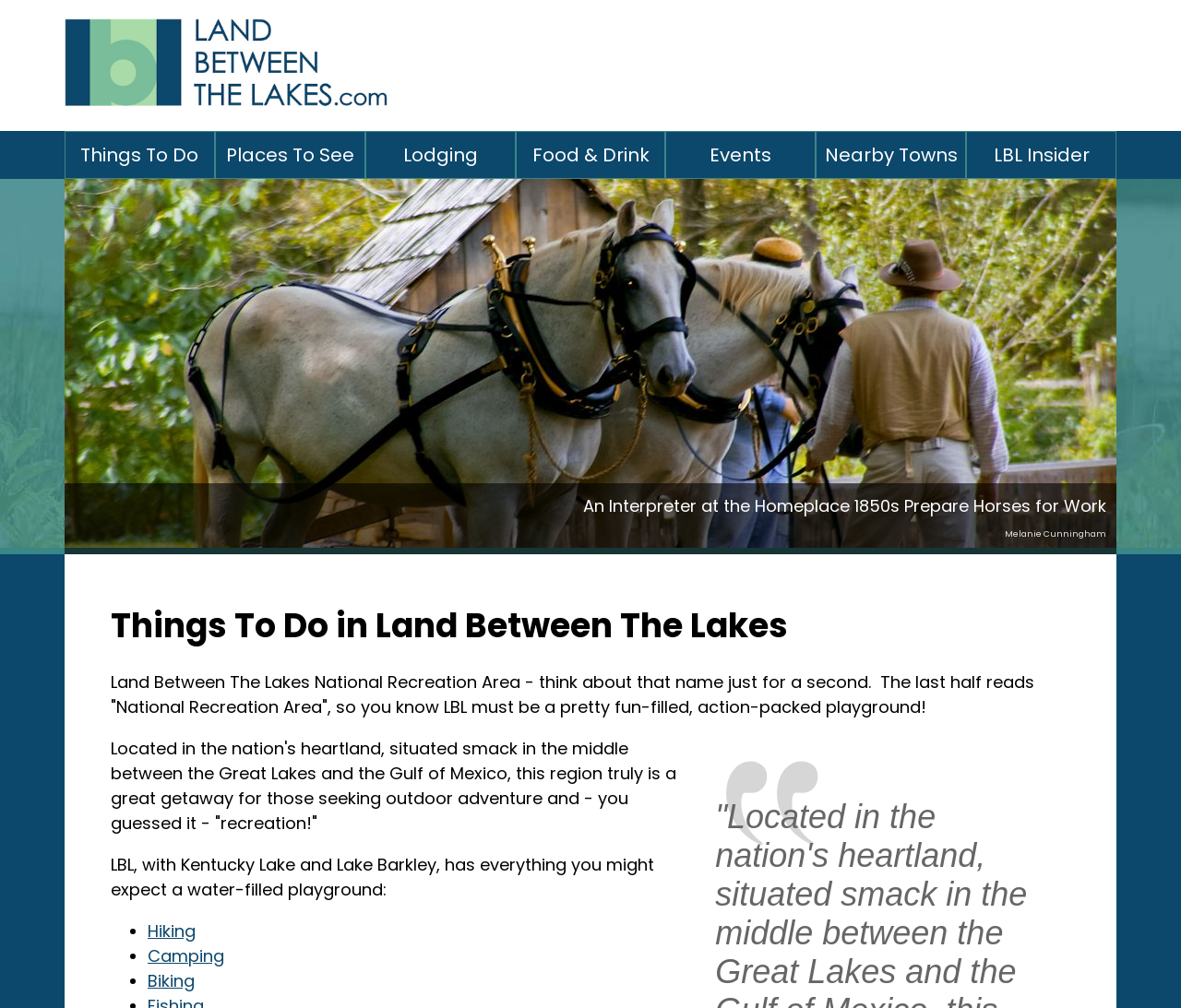What are the two lakes mentioned in the webpage?
Based on the visual, give a brief answer using one word or a short phrase.

Kentucky Lake and Lake Barkley